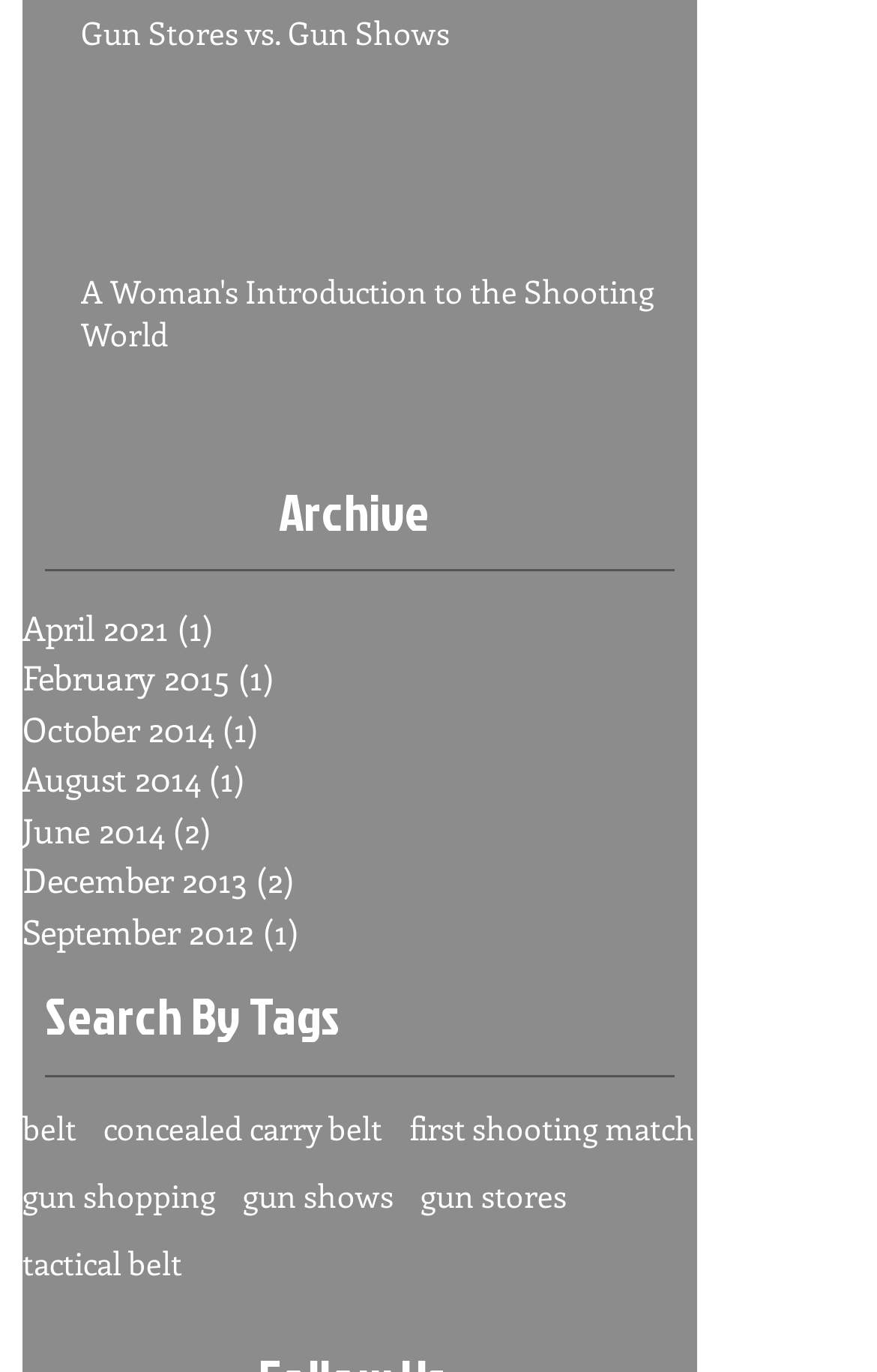Kindly provide the bounding box coordinates of the section you need to click on to fulfill the given instruction: "View posts from April 2021".

[0.026, 0.439, 0.795, 0.476]